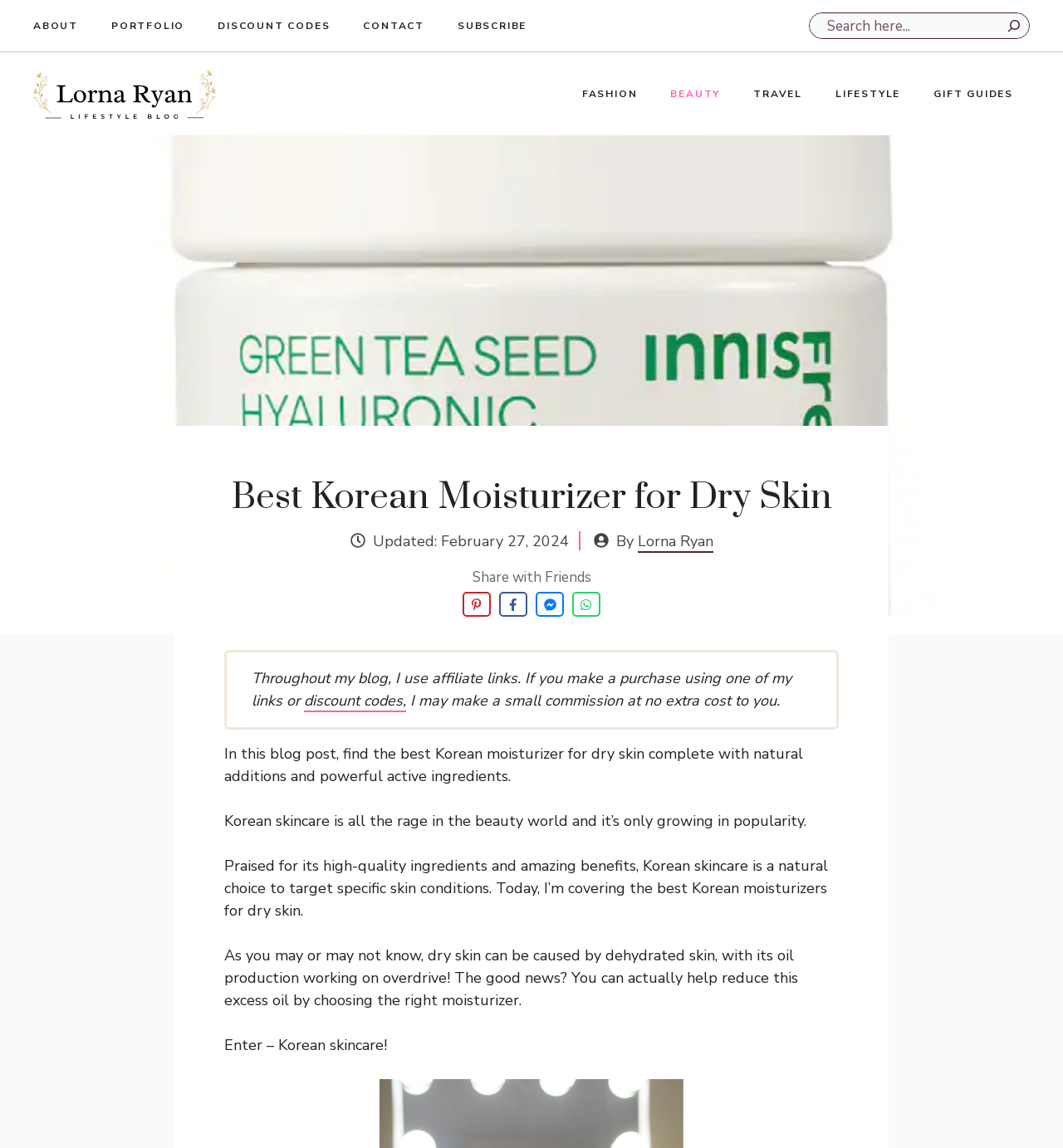Please identify the coordinates of the bounding box for the clickable region that will accomplish this instruction: "Search for something".

[0.761, 0.011, 0.969, 0.034]